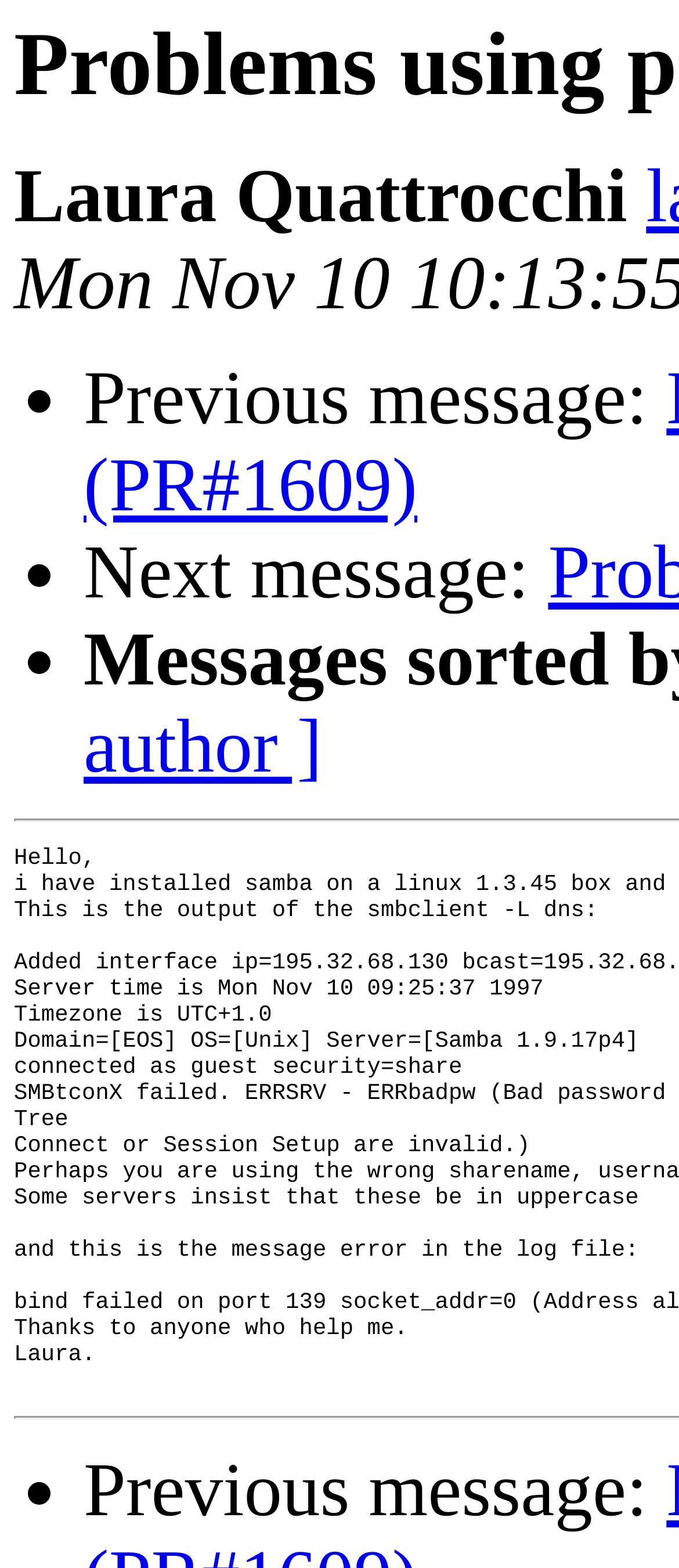What is the layout of the navigation options?
Using the image, answer in one word or phrase.

Vertical